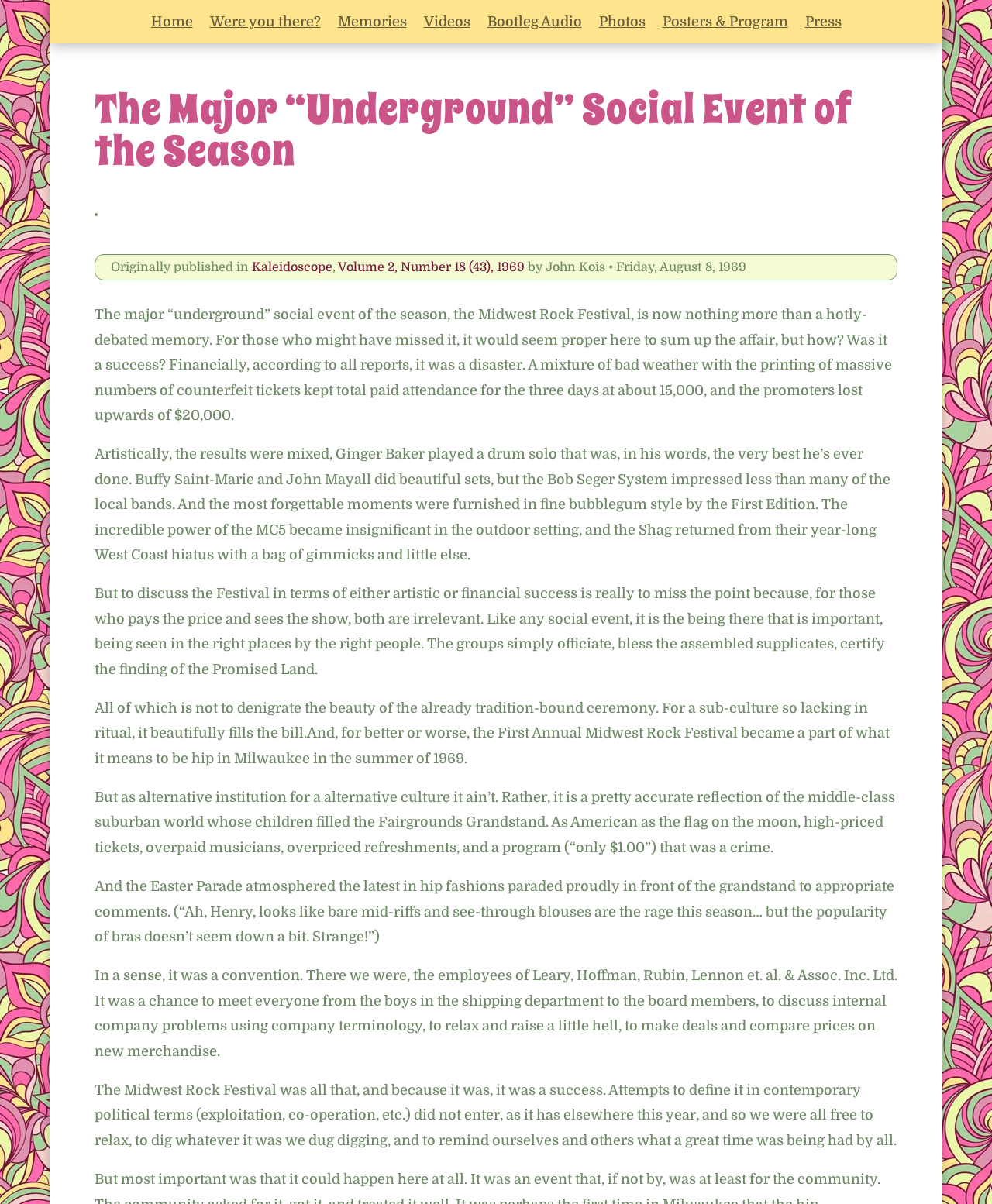Locate the bounding box coordinates of the element to click to perform the following action: 'Visit the 'Memories' page'. The coordinates should be given as four float values between 0 and 1, in the form of [left, top, right, bottom].

[0.34, 0.013, 0.41, 0.028]